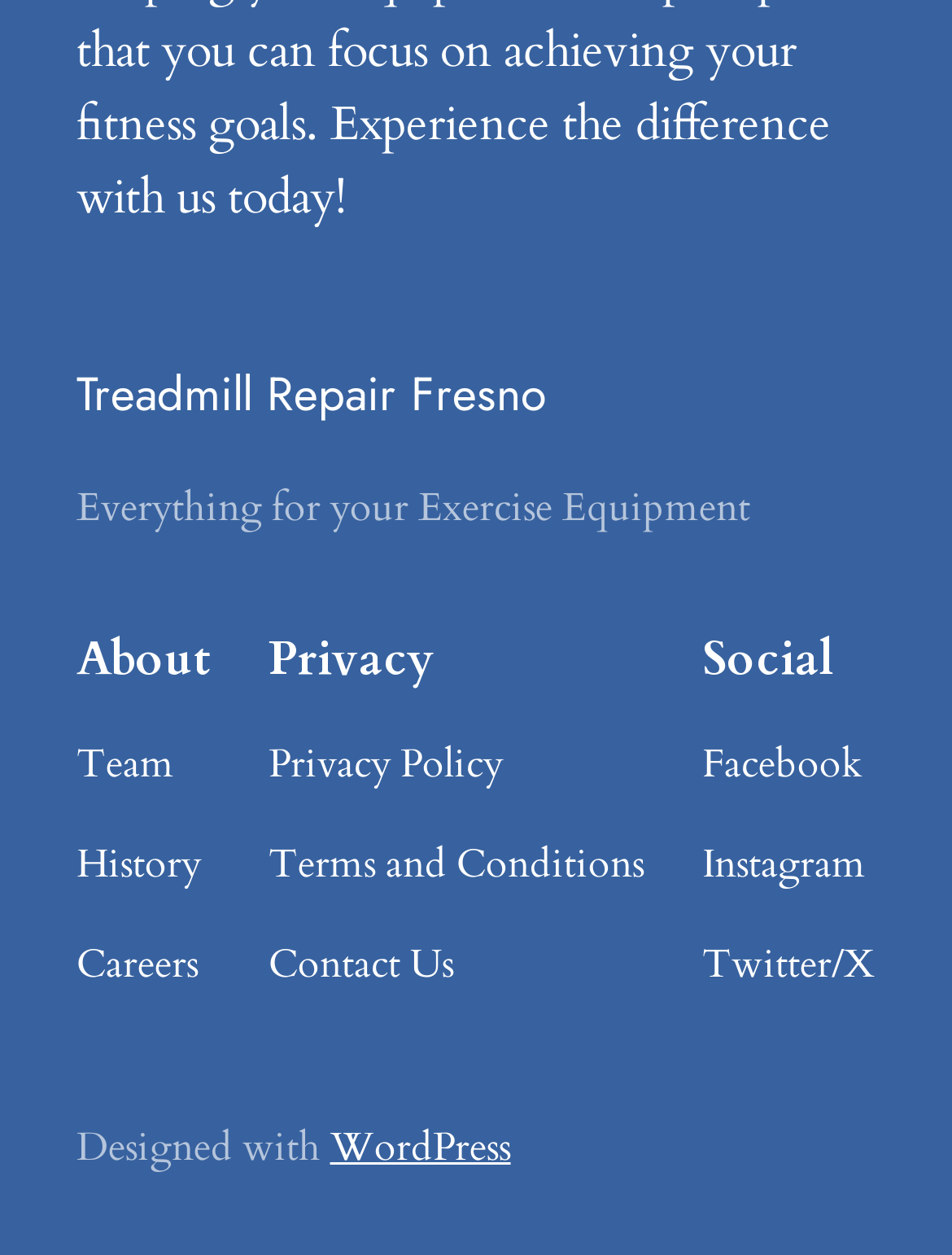Predict the bounding box of the UI element based on the description: "History". The coordinates should be four float numbers between 0 and 1, formatted as [left, top, right, bottom].

[0.08, 0.665, 0.211, 0.713]